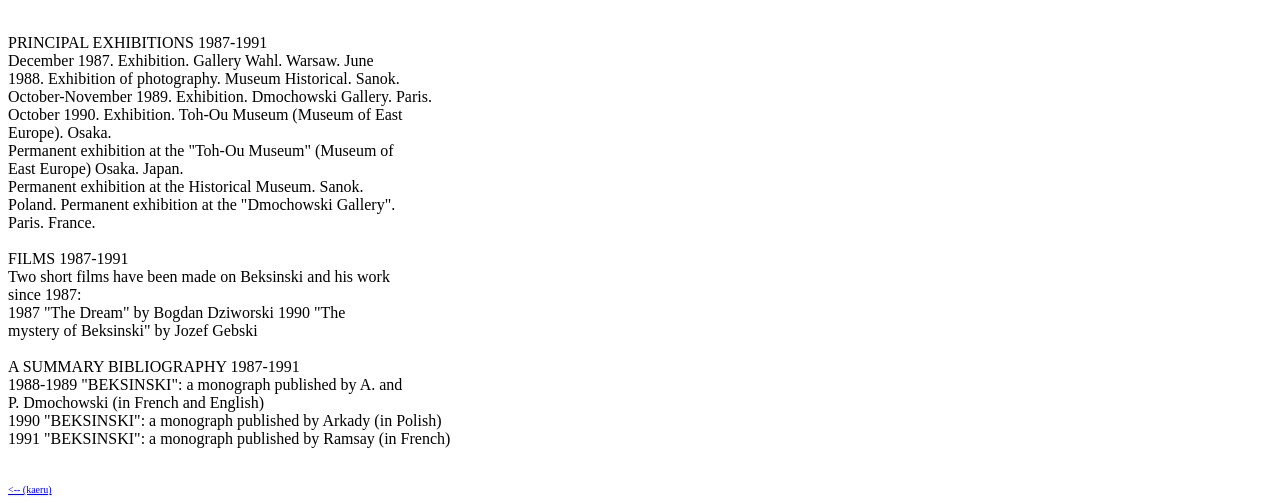Where is the Toh-Ou Museum located?
Observe the image and answer the question with a one-word or short phrase response.

Osaka, Japan